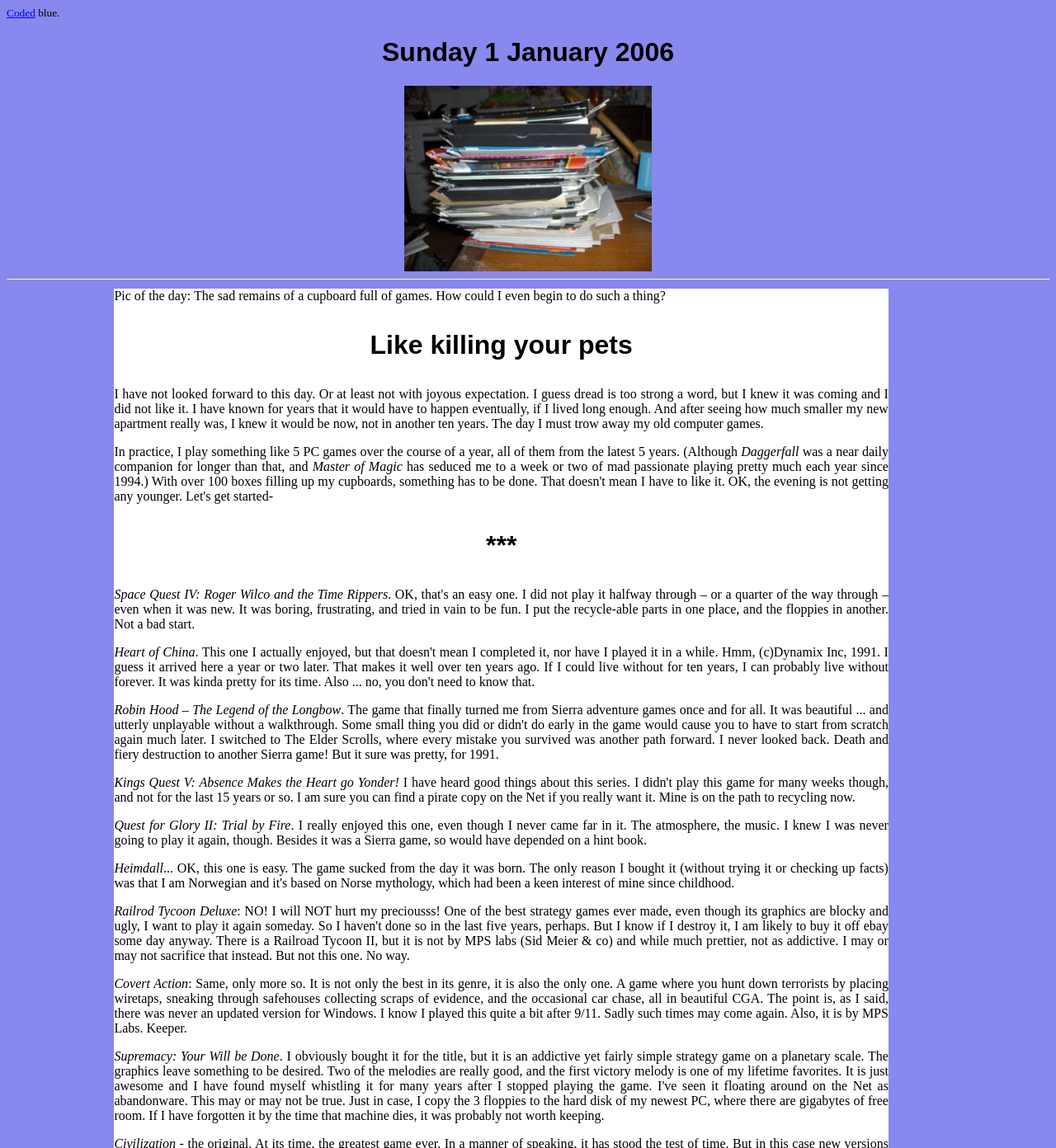Bounding box coordinates are to be given in the format (top-left x, top-left y, bottom-right x, bottom-right y). All values must be floating point numbers between 0 and 1. Provide the bounding box coordinate for the UI element described as: Coded

[0.006, 0.006, 0.033, 0.017]